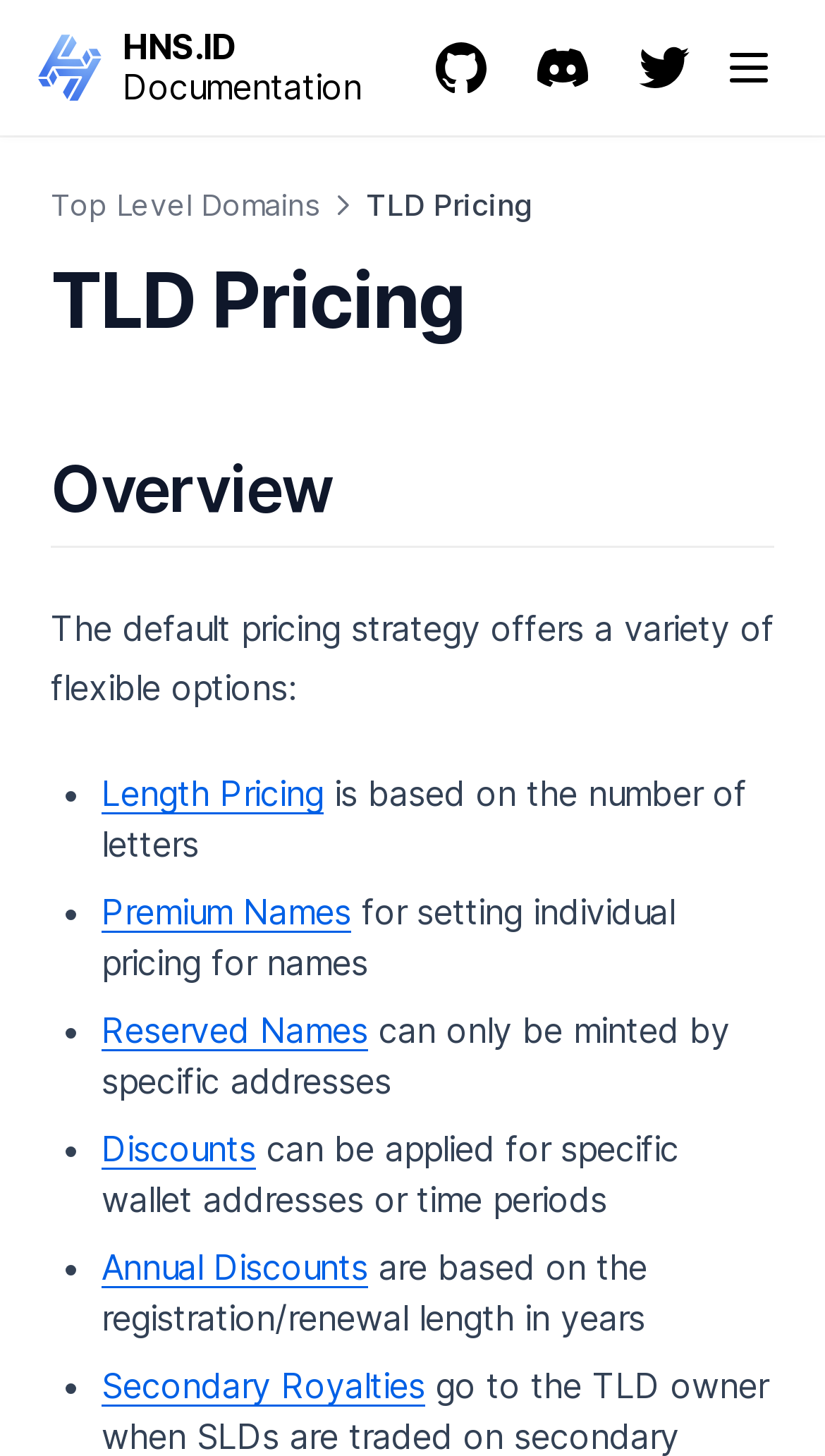Locate the bounding box coordinates of the element that needs to be clicked to carry out the instruction: "Learn about Length Pricing". The coordinates should be given as four float numbers ranging from 0 to 1, i.e., [left, top, right, bottom].

[0.123, 0.53, 0.392, 0.559]